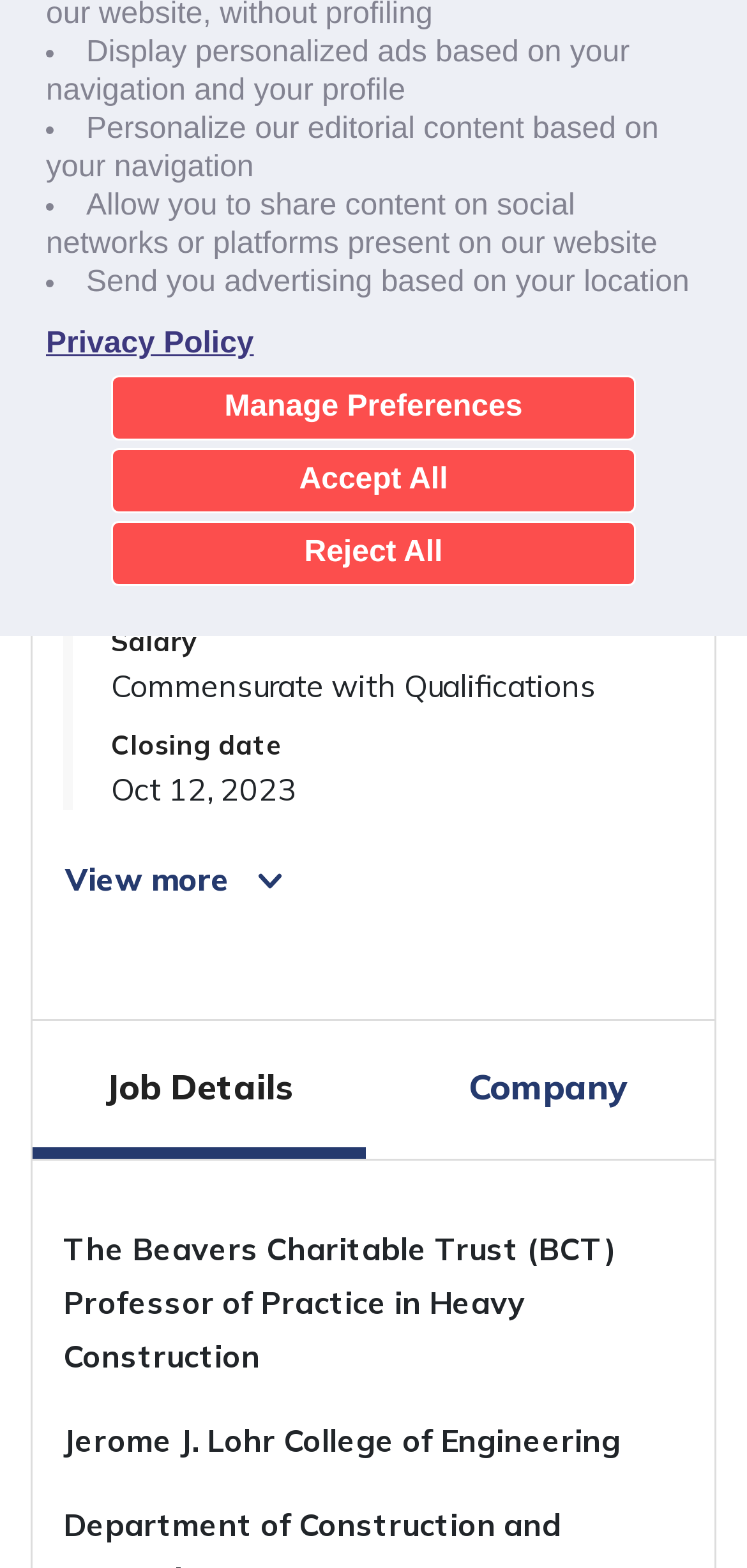Determine the bounding box for the described UI element: "South Dakota State University".

[0.148, 0.293, 0.794, 0.317]